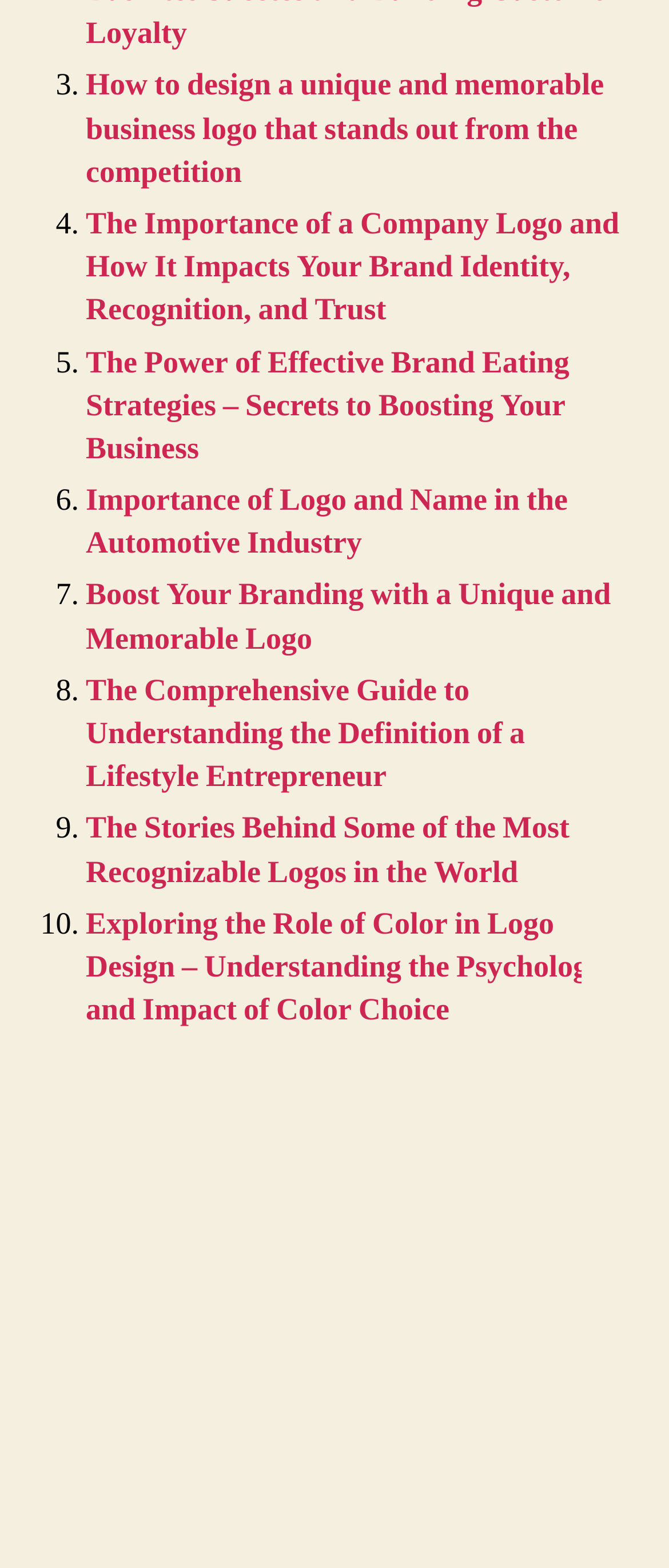Determine the bounding box coordinates of the region I should click to achieve the following instruction: "Explore 'The Power of Effective Brand Eating Strategies – Secrets to Boosting Your Business'". Ensure the bounding box coordinates are four float numbers between 0 and 1, i.e., [left, top, right, bottom].

[0.128, 0.218, 0.851, 0.299]